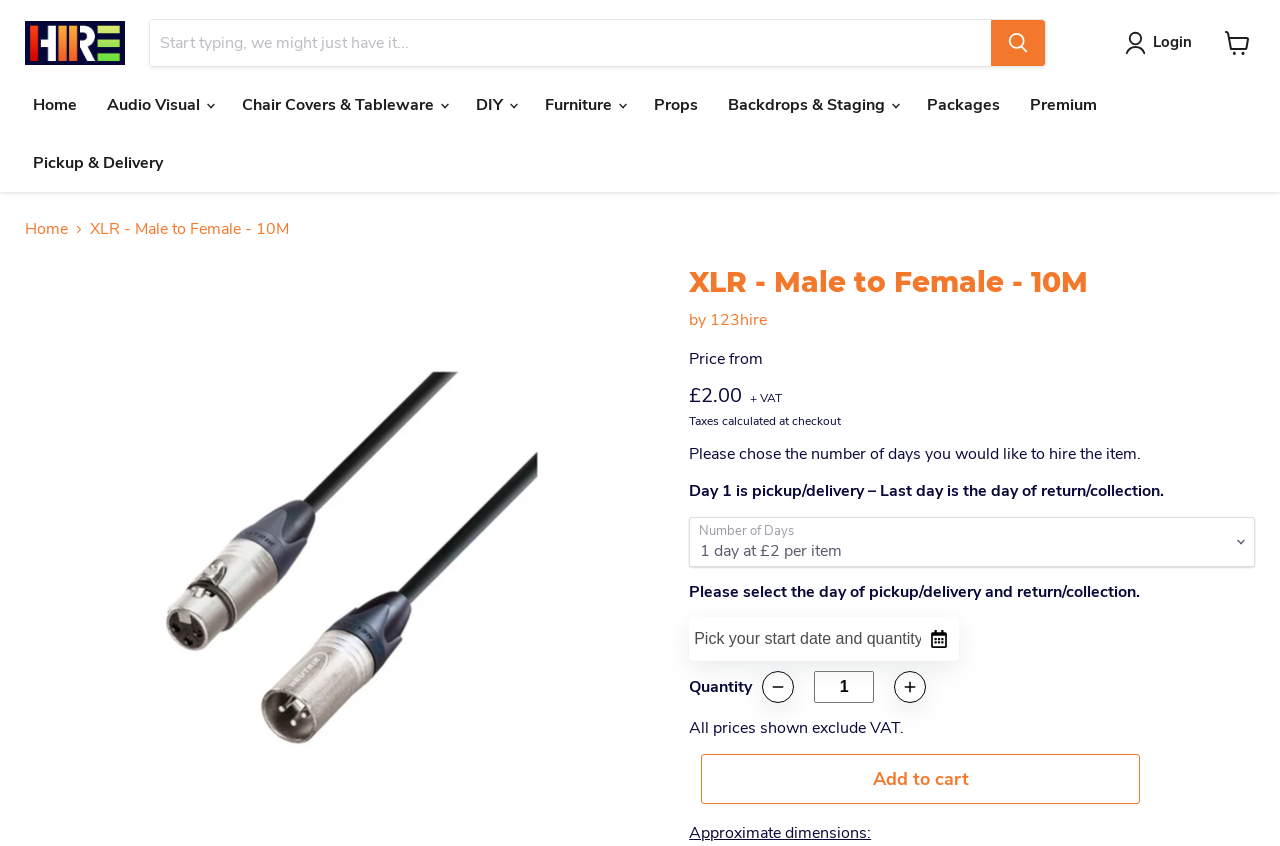Provide the bounding box coordinates in the format (top-left x, top-left y, bottom-right x, bottom-right y). All values are floating point numbers between 0 and 1. Determine the bounding box coordinate of the UI element described as: input value="1" value="1"

[0.636, 0.794, 0.683, 0.831]